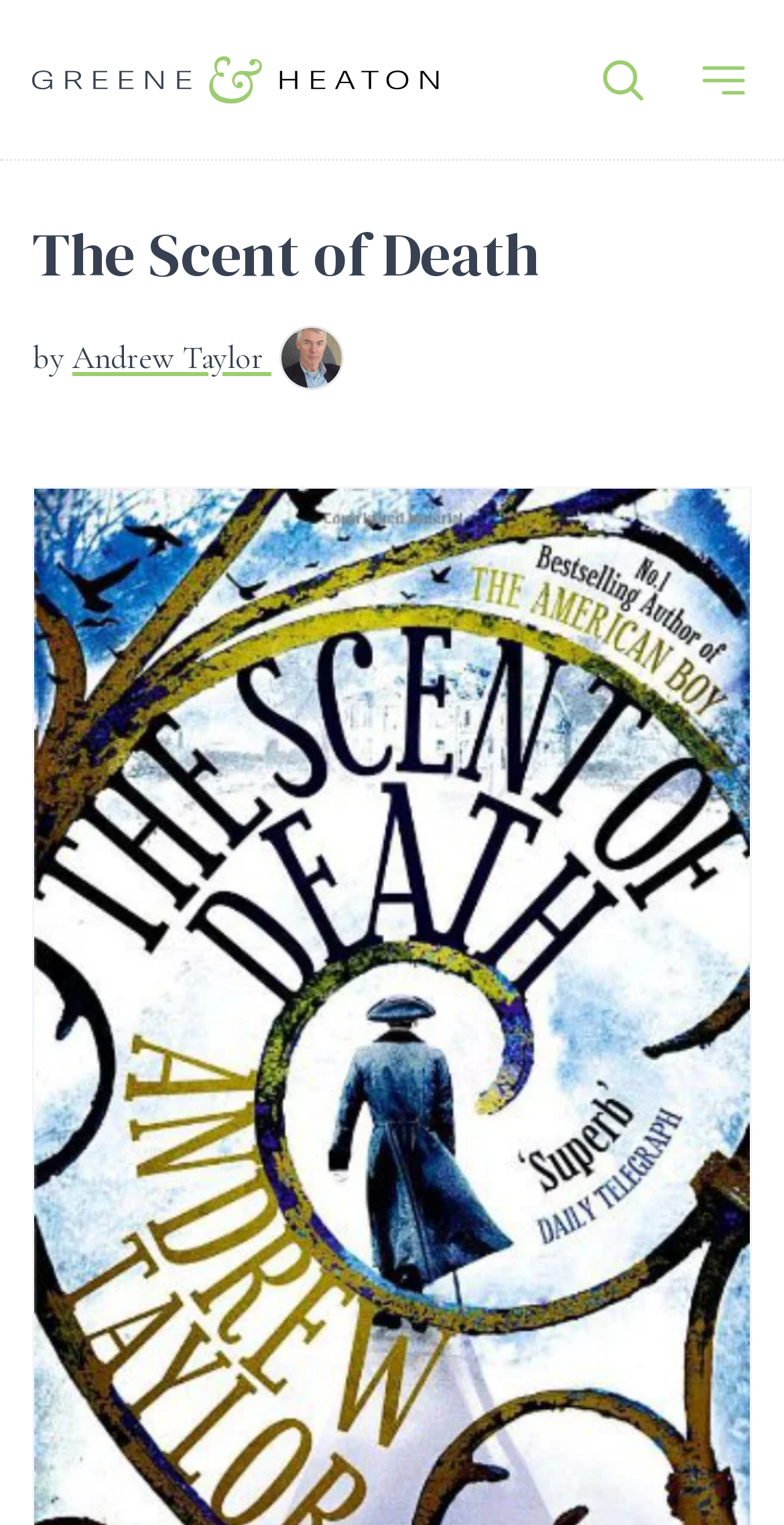Please identify and generate the text content of the webpage's main heading.

The Scent of Death